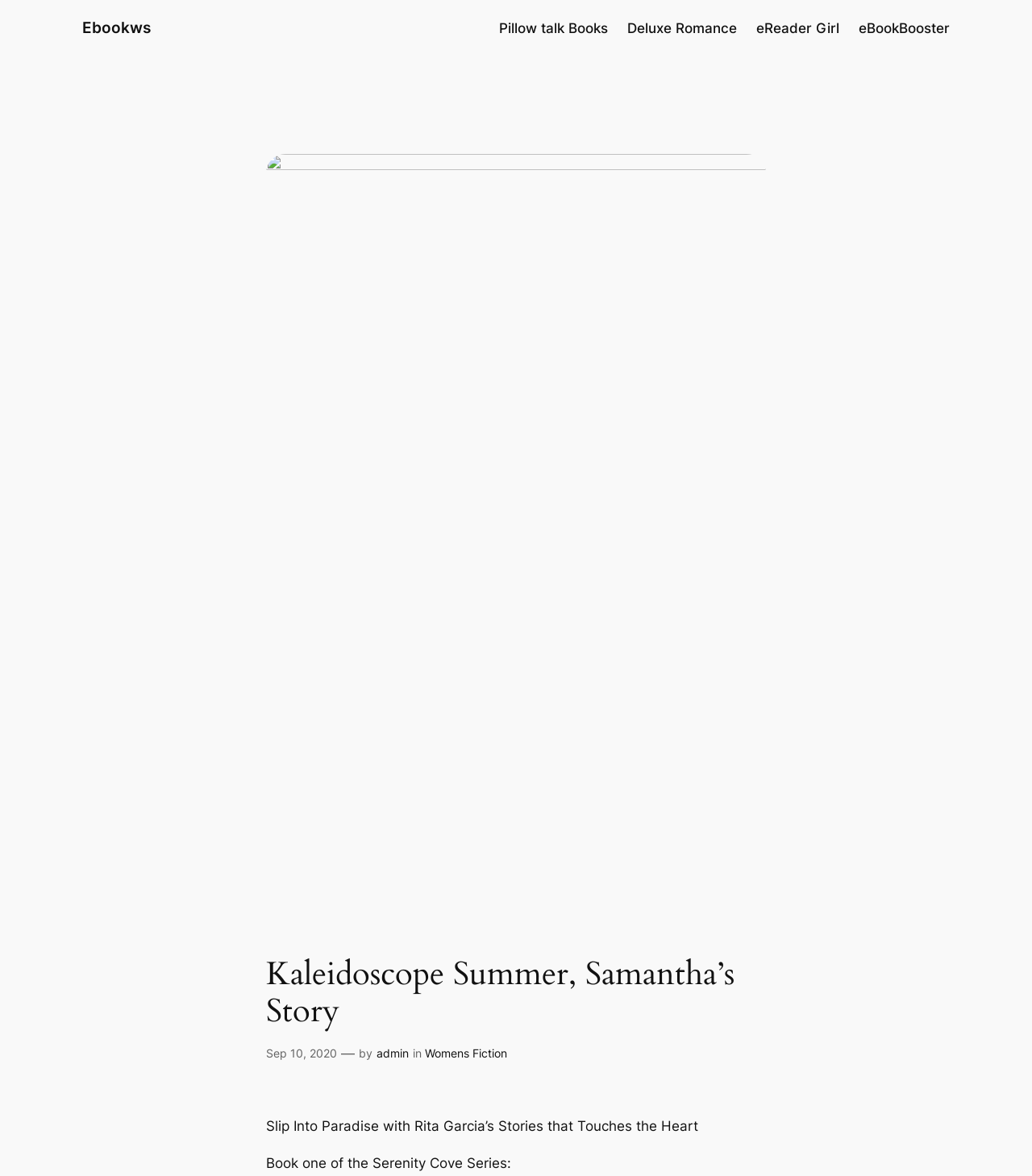What is the genre of this book?
Based on the image, give a concise answer in the form of a single word or short phrase.

Womens Fiction